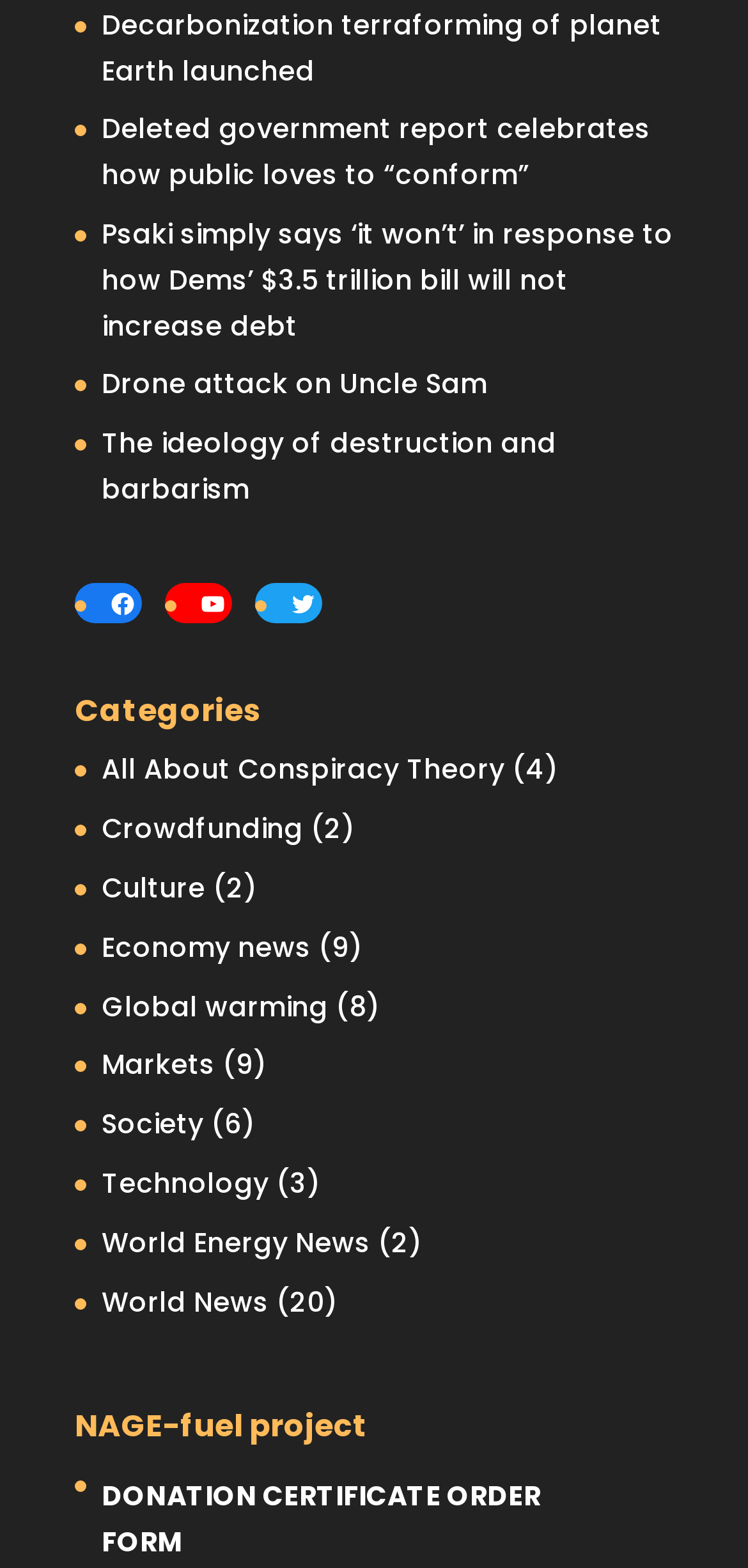Locate the bounding box coordinates of the element that needs to be clicked to carry out the instruction: "Check out the World News category". The coordinates should be given as four float numbers ranging from 0 to 1, i.e., [left, top, right, bottom].

[0.136, 0.818, 0.359, 0.842]